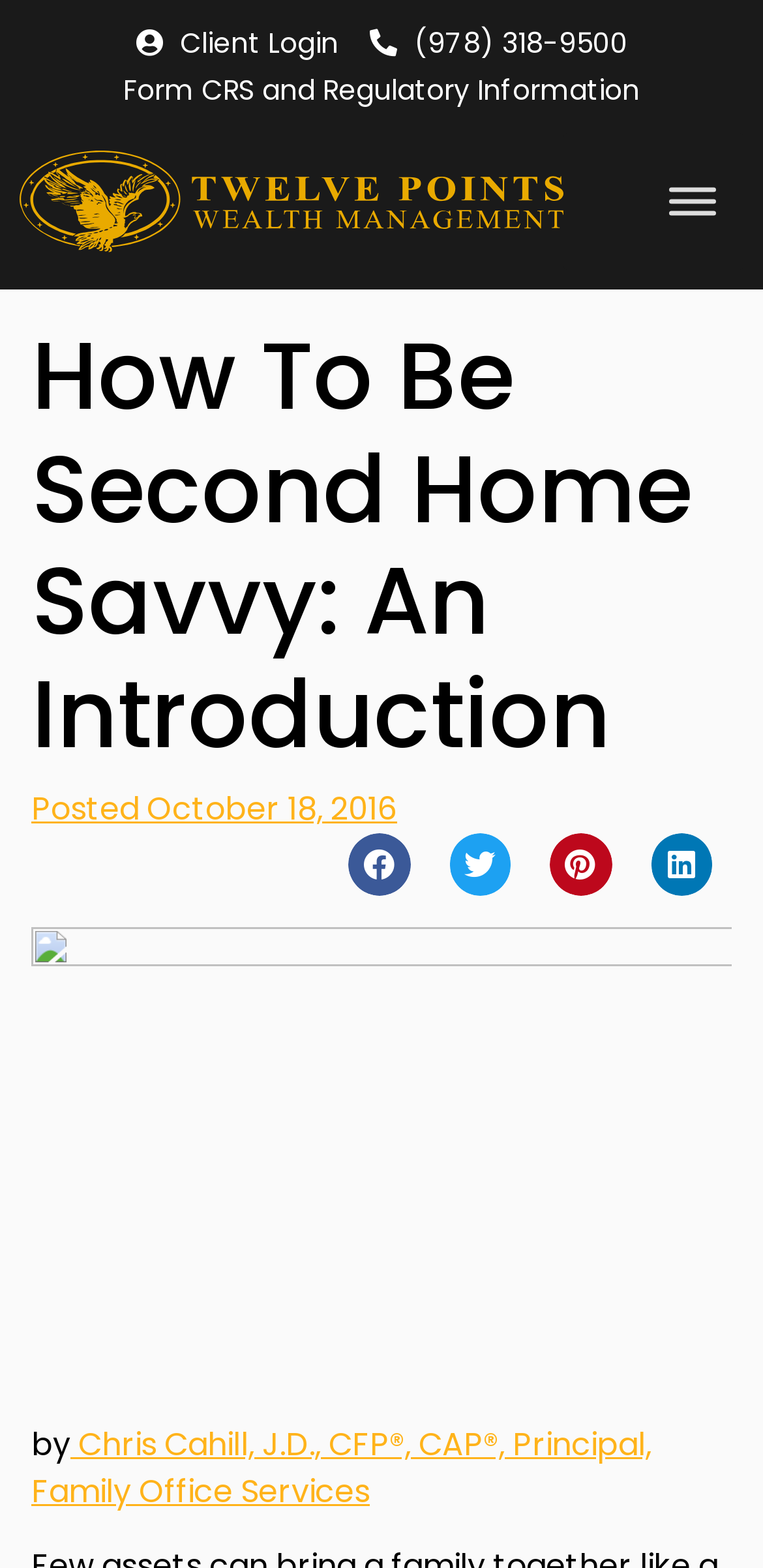Identify the bounding box for the UI element that is described as follows: "Client Login".

[0.178, 0.012, 0.444, 0.042]